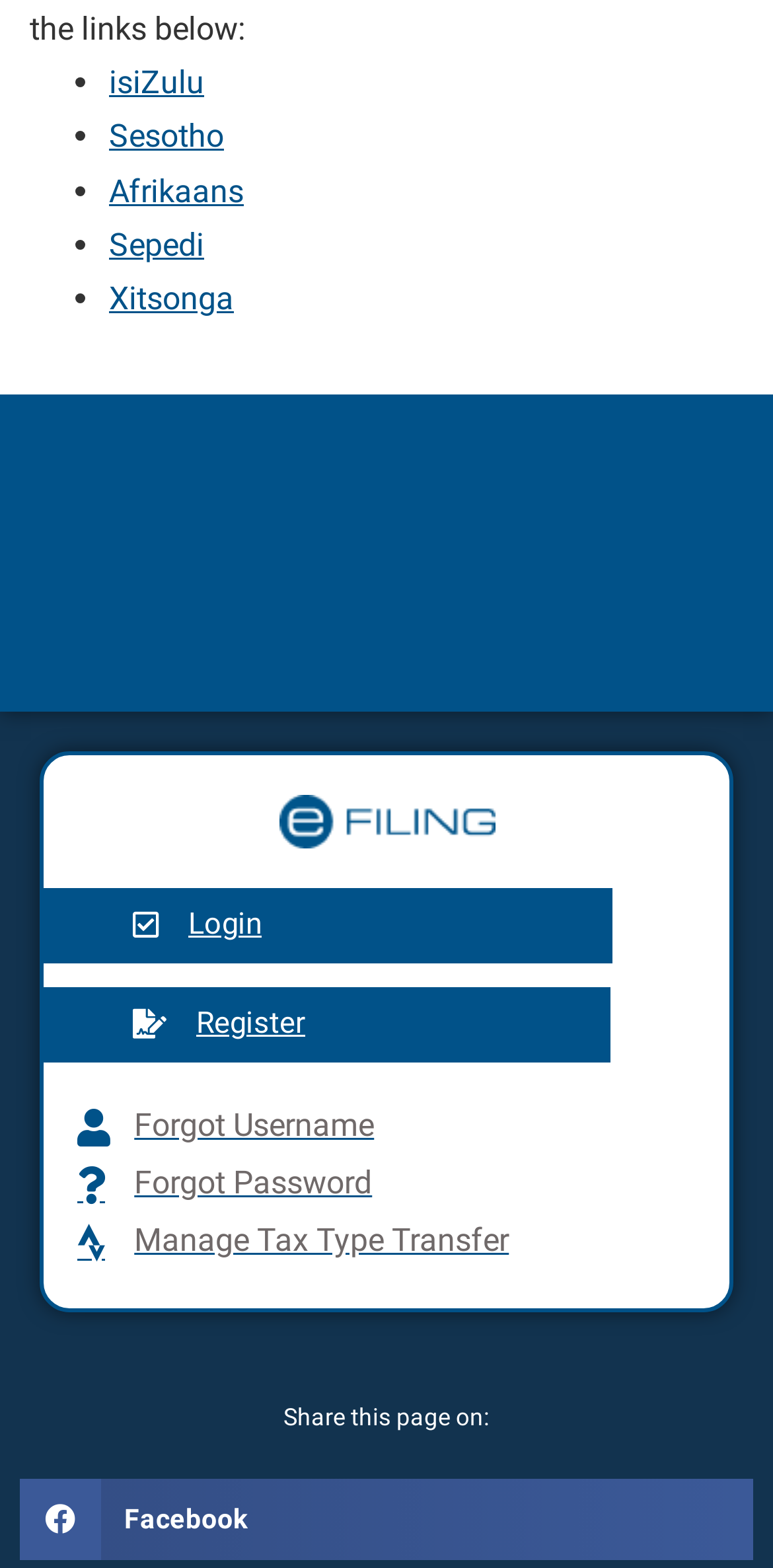Give a one-word or short-phrase answer to the following question: 
What is the purpose of the 'Manage Tax Type Transfer' link?

Unknown